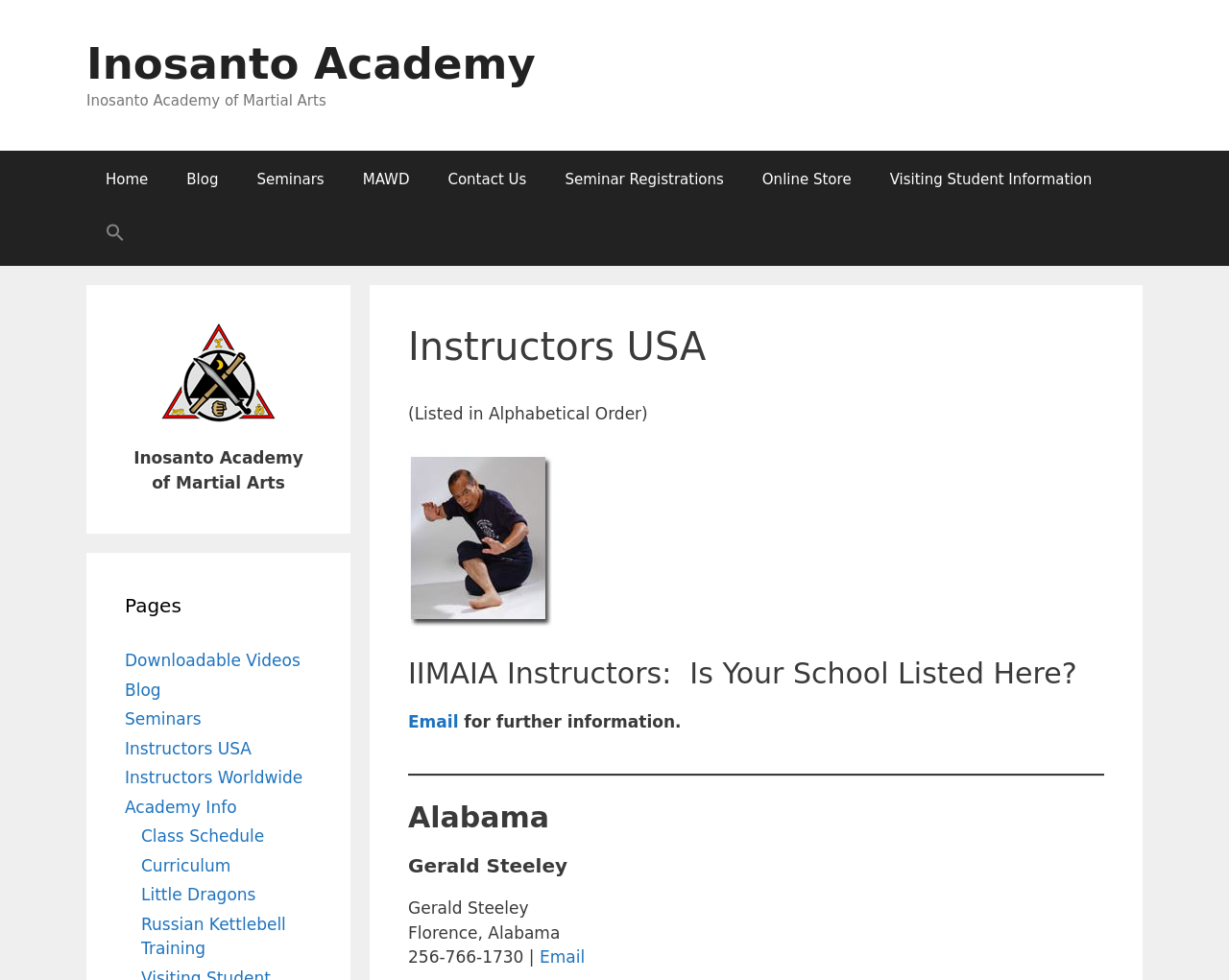Use a single word or phrase to answer the question:
How many instructors are listed on this page?

At least 1